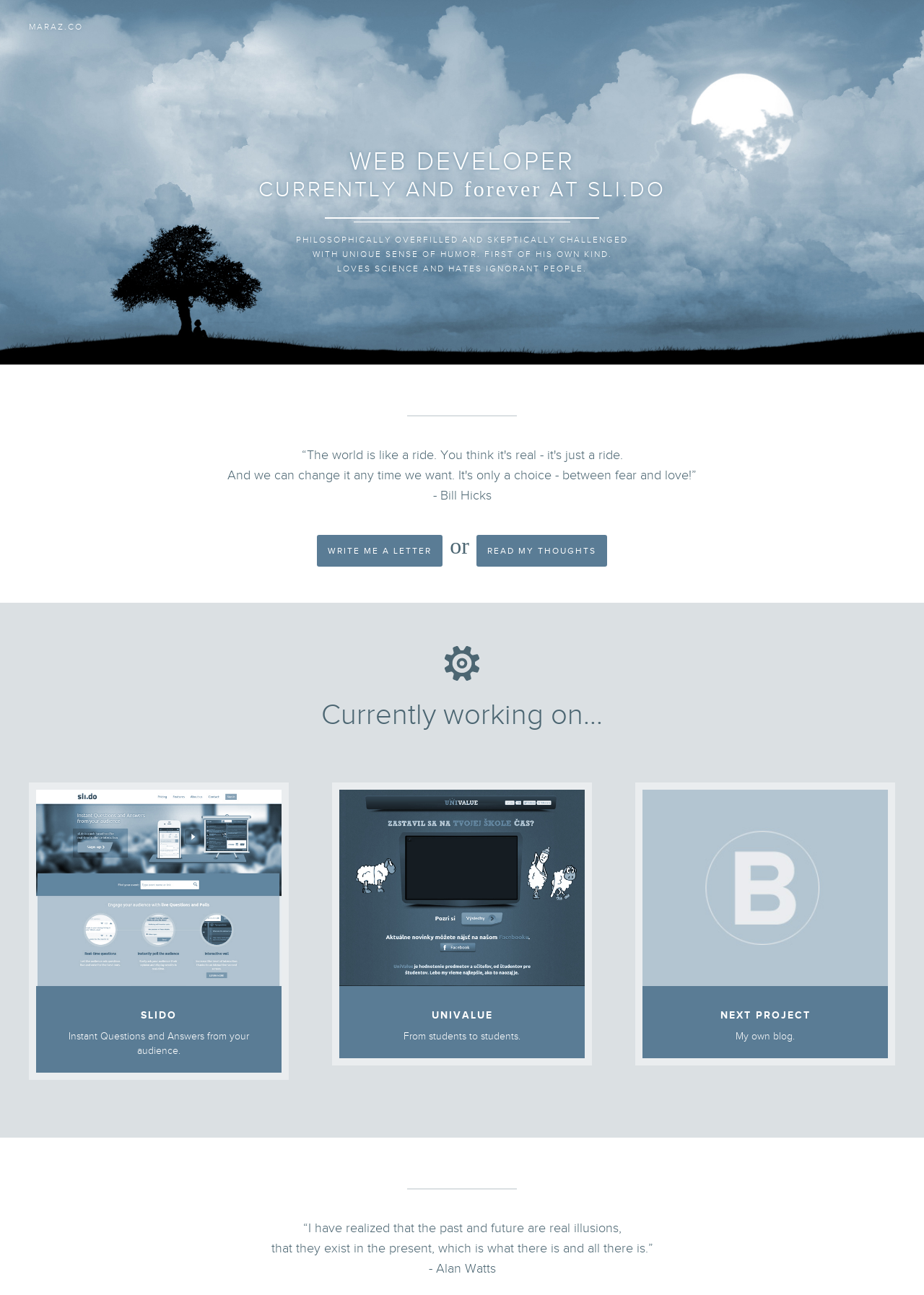Please provide a comprehensive answer to the question below using the information from the image: What is the profession of Kamil Maraz?

The profession of Kamil Maraz can be determined by looking at the heading 'WEB DEVELOPER' which is located below the 'MARAZ.CO' heading, indicating that Kamil Maraz is a web developer.